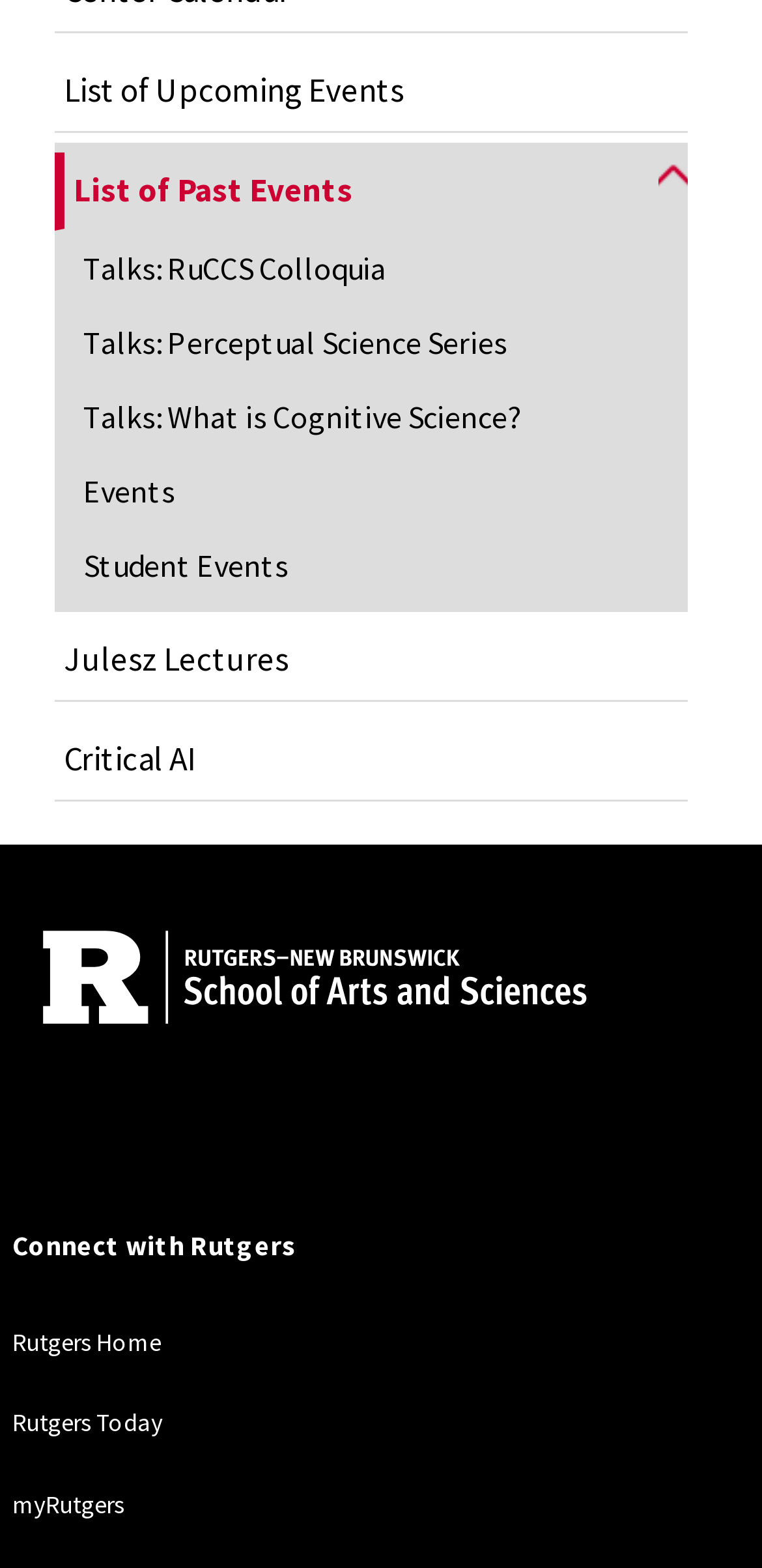How many types of events are listed?
Please provide a single word or phrase based on the screenshot.

7